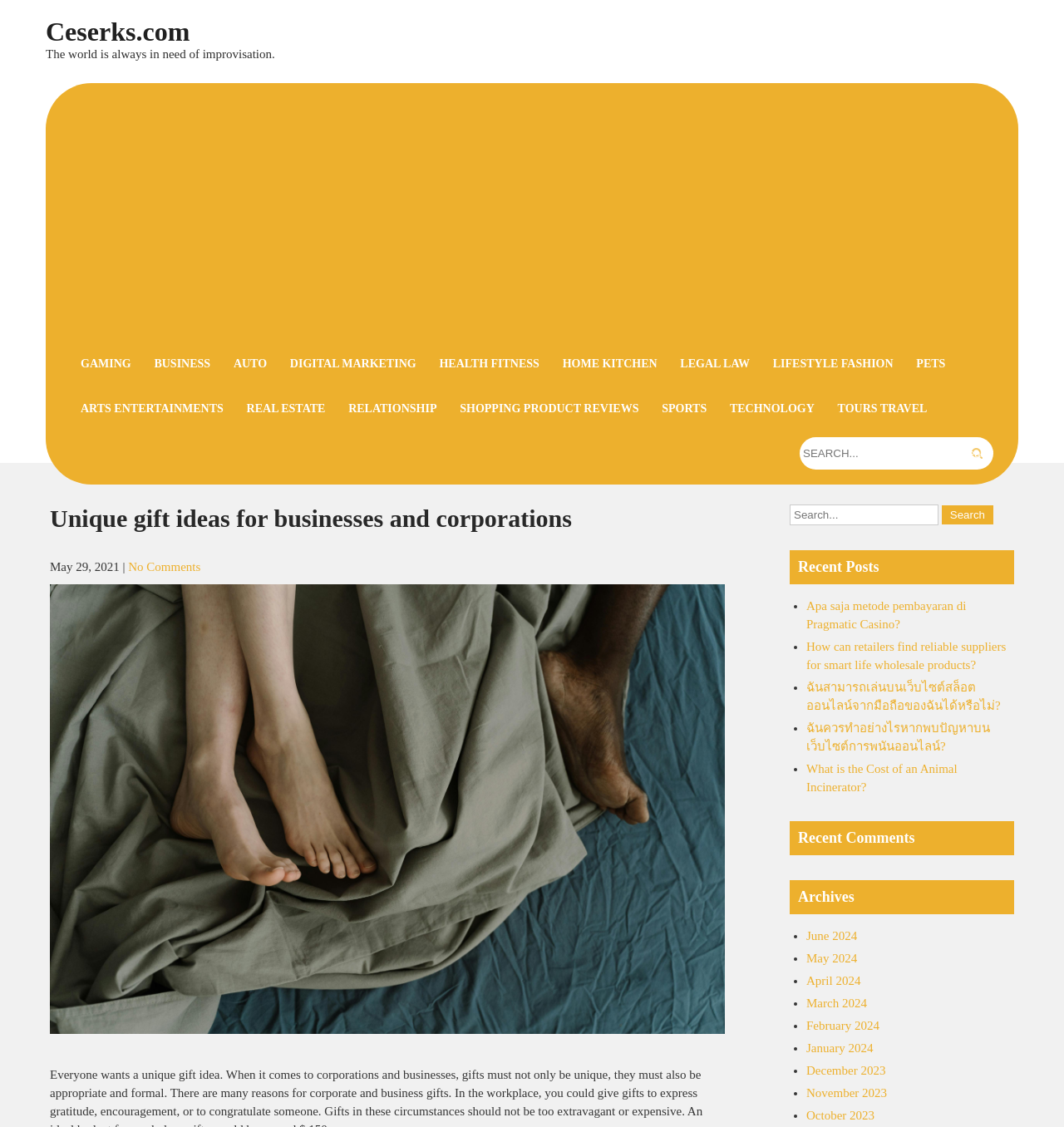Please respond in a single word or phrase: 
What is the purpose of the button 'Search'?

To search